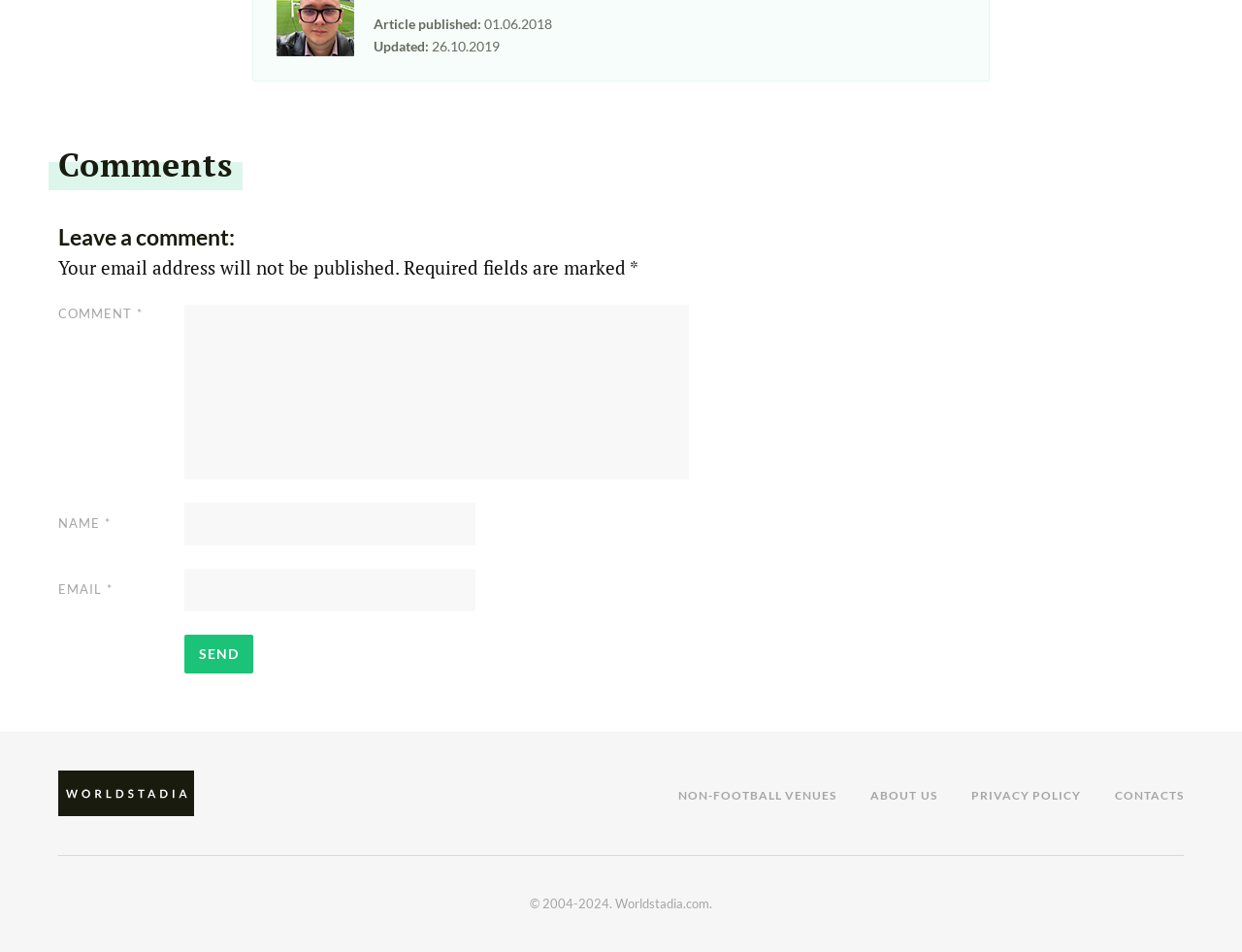Please determine the bounding box coordinates of the element to click on in order to accomplish the following task: "Enter your name". Ensure the coordinates are four float numbers ranging from 0 to 1, i.e., [left, top, right, bottom].

[0.148, 0.528, 0.383, 0.573]